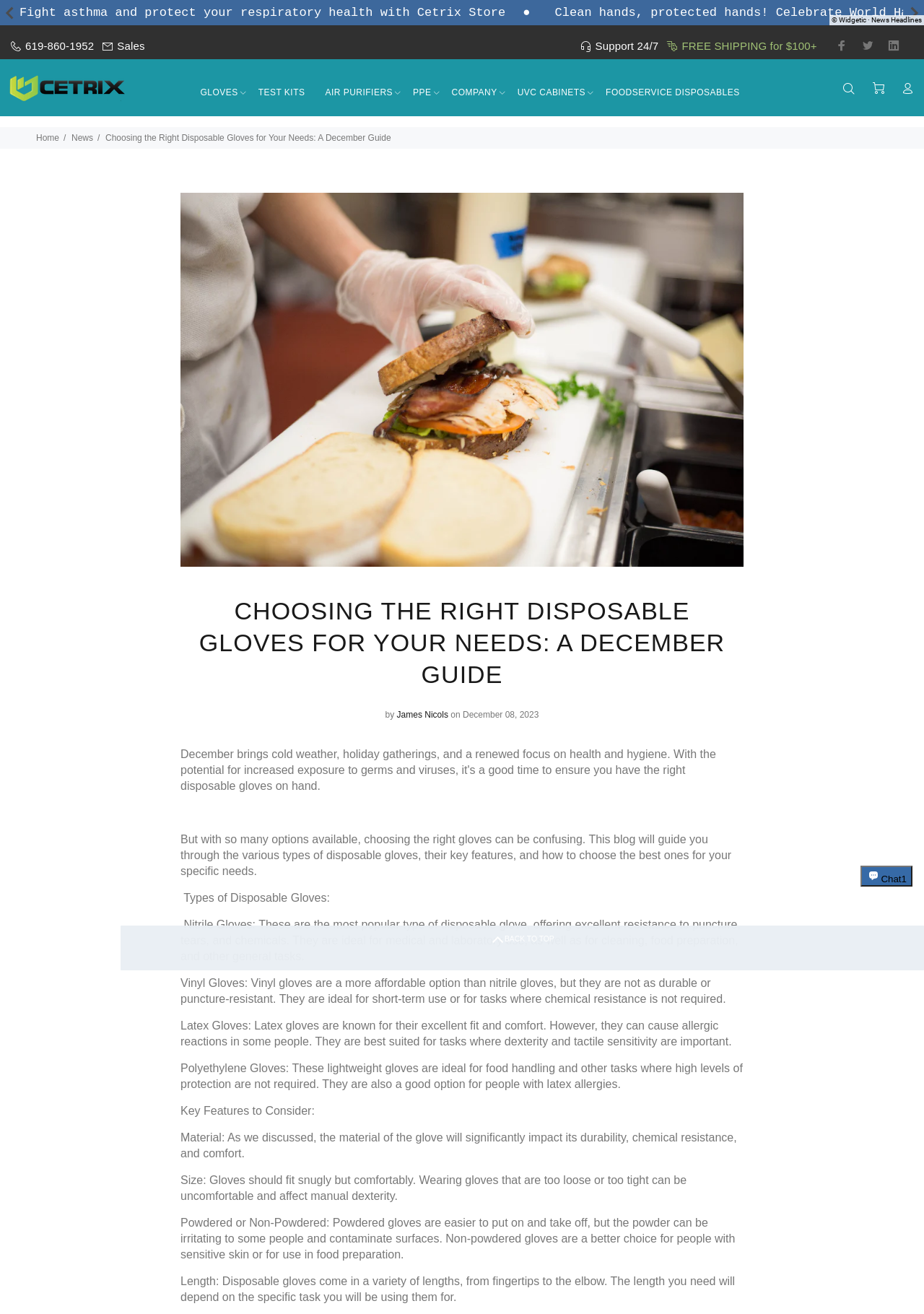Find the bounding box coordinates for the element described here: "BACK TO TOP".

[0.952, 0.704, 1.0, 0.738]